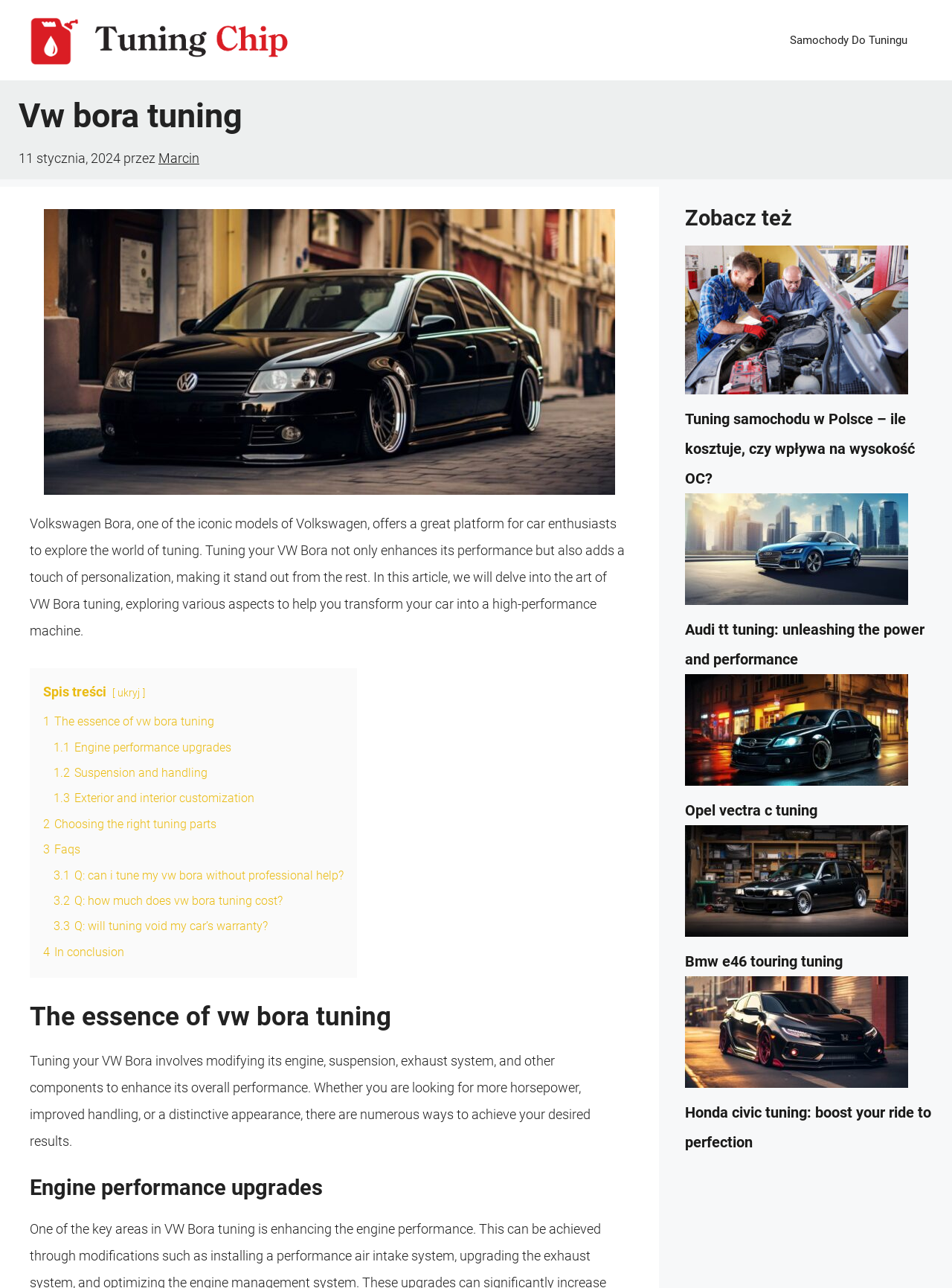Can you identify the bounding box coordinates of the clickable region needed to carry out this instruction: 'View the related article about 'Audi tt tuning''? The coordinates should be four float numbers within the range of 0 to 1, stated as [left, top, right, bottom].

[0.72, 0.383, 0.954, 0.477]